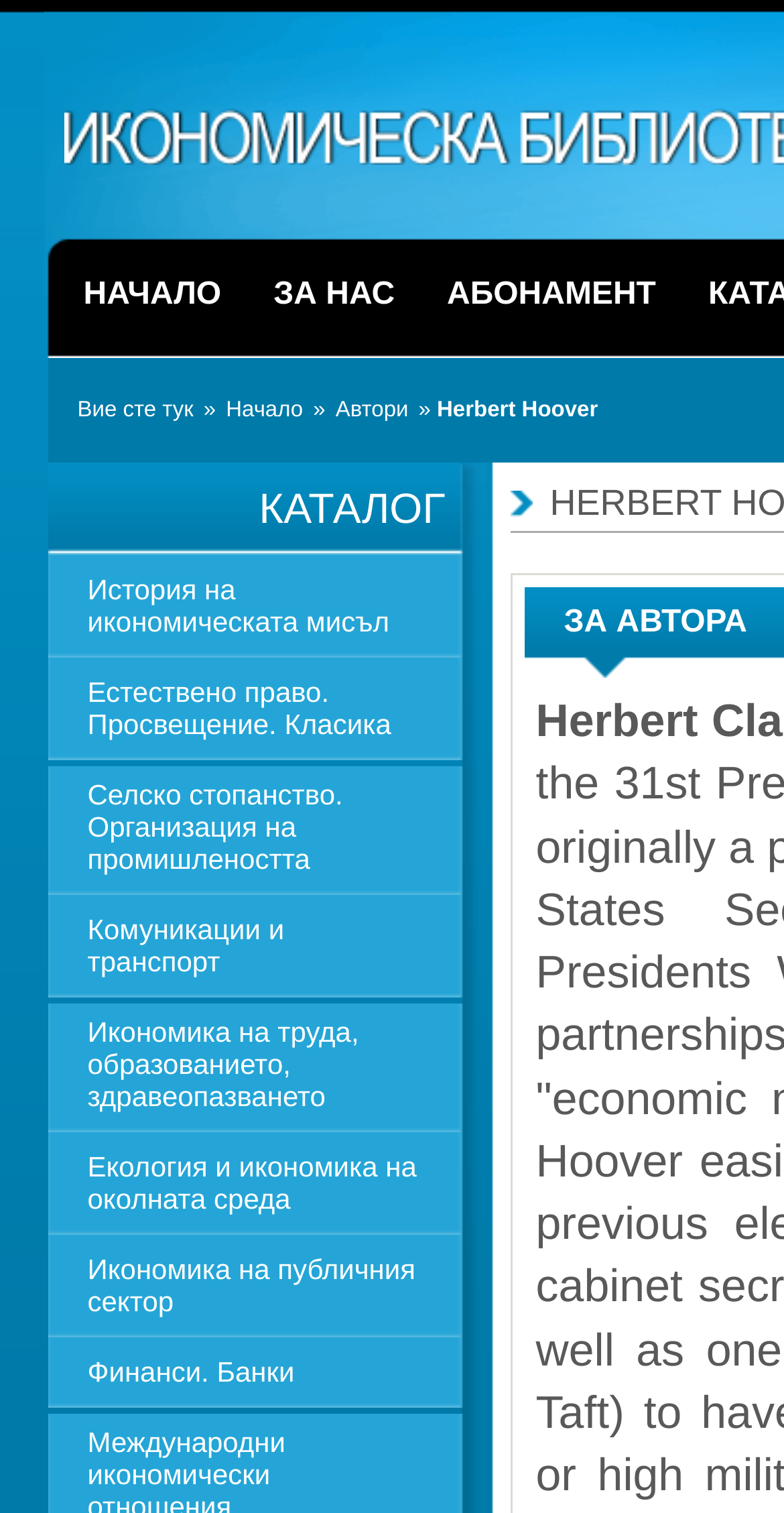Please examine the image and answer the question with a detailed explanation:
What is the name of the person mentioned on the page?

I looked at the page and found that the name 'Herbert Hoover' is mentioned.